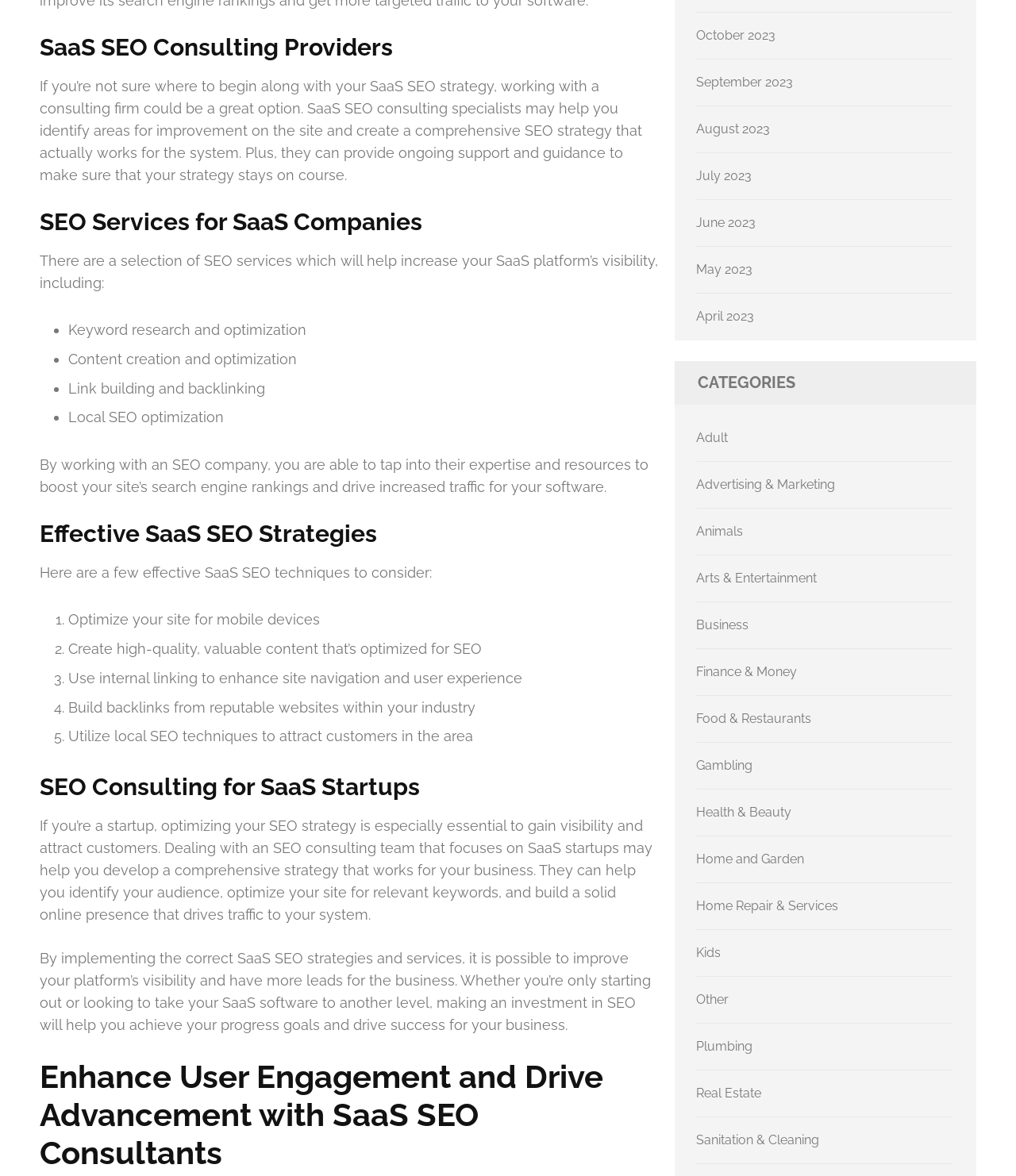Locate the bounding box coordinates of the area you need to click to fulfill this instruction: 'View CATEGORIES'. The coordinates must be in the form of four float numbers ranging from 0 to 1: [left, top, right, bottom].

[0.664, 0.307, 0.961, 0.344]